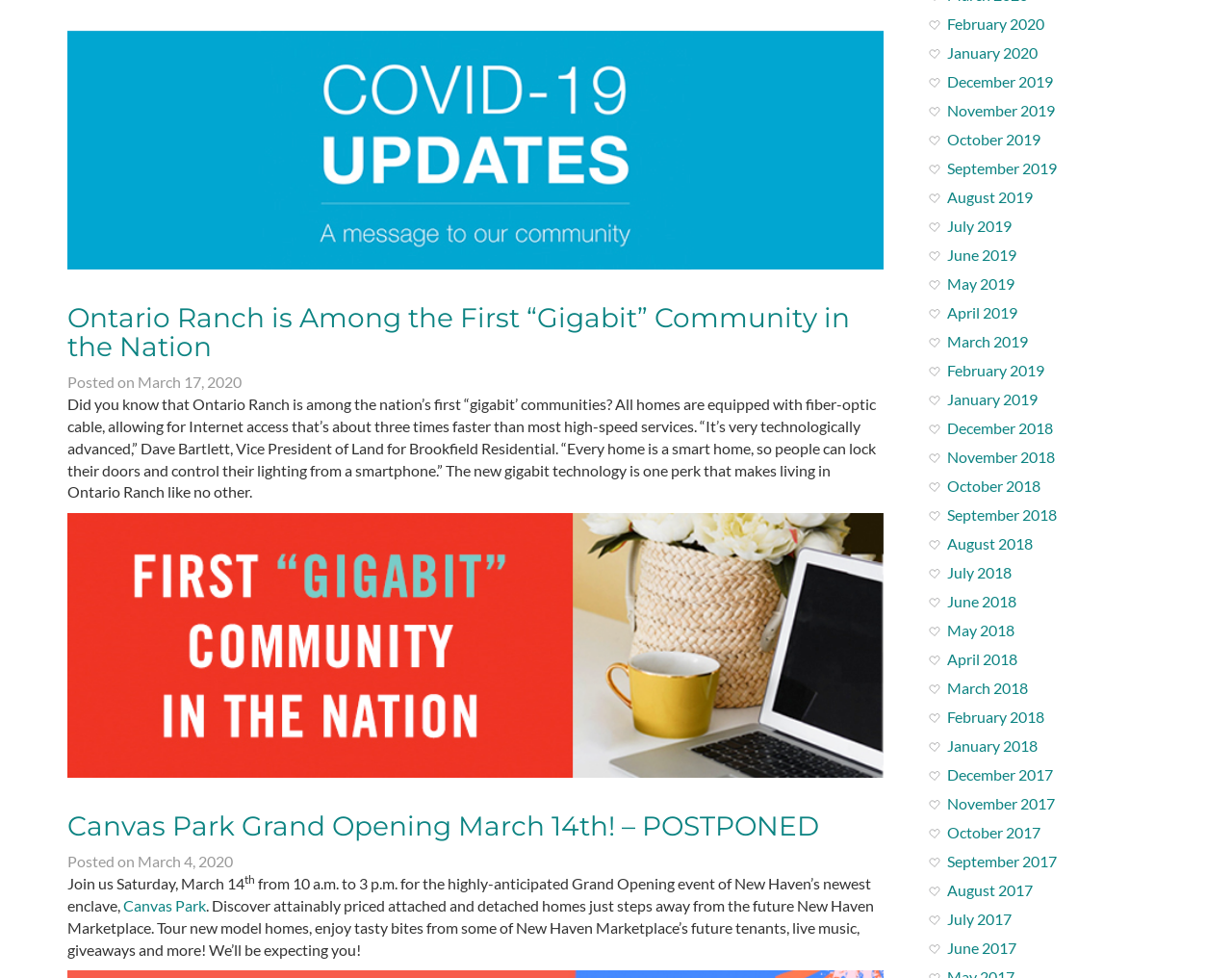From the details in the image, provide a thorough response to the question: What is the name of the Vice President of Land for Brookfield Residential?

The first article on the webpage mentions '“It’s very technologically advanced,” Dave Bartlett, Vice President of Land for Brookfield Residential'. Therefore, the name of the Vice President of Land for Brookfield Residential is Dave Bartlett.